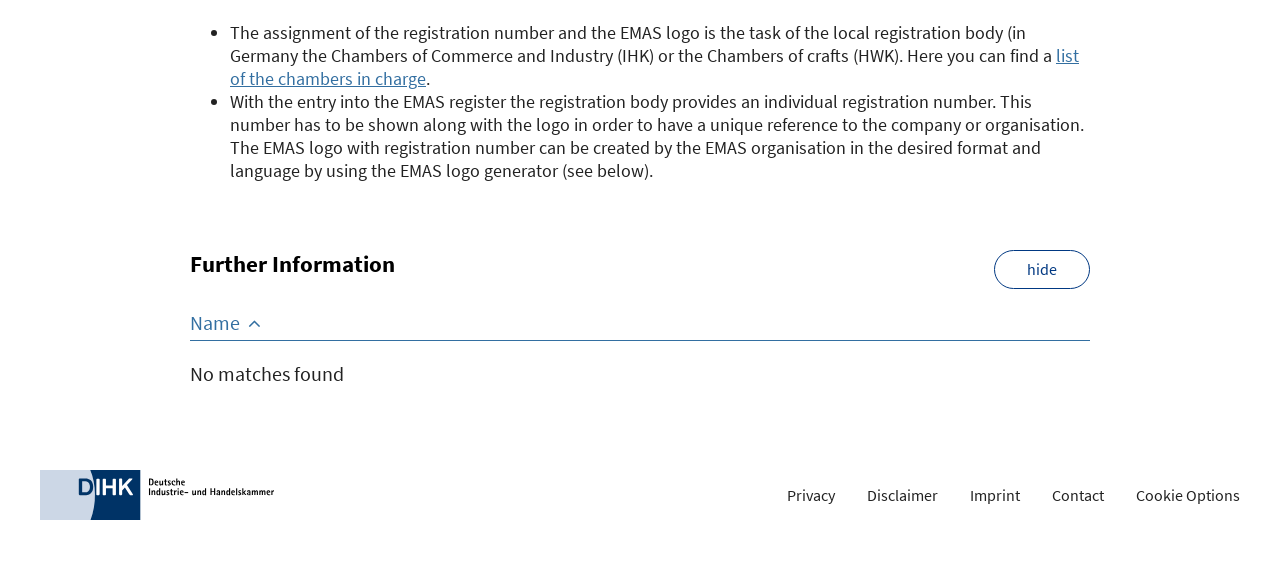Can you find the bounding box coordinates for the element that needs to be clicked to execute this instruction: "Click the 'list of the chambers in charge' link"? The coordinates should be given as four float numbers between 0 and 1, i.e., [left, top, right, bottom].

[0.18, 0.076, 0.843, 0.155]